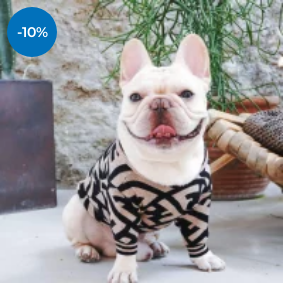List and describe all the prominent features within the image.

A charming French Bulldog poses elegantly in a stylishly designed brown dog sweater, showcasing its adorable and playful personality. The sweater features a modern, eye-catching pattern, perfectly complementing the pup's light-colored coat. Set against a backdrop of natural greenery and cozy home decor, this image captures the essence of fashionable pet apparel. A promotional badge highlights a 10% discount, enticing pet owners to add this trendy piece to their furry friend's wardrobe for ultimate comfort and chic style. Ideal for casual outings or cozy days at home, this sweater promises to keep your pooch both stylish and warm.